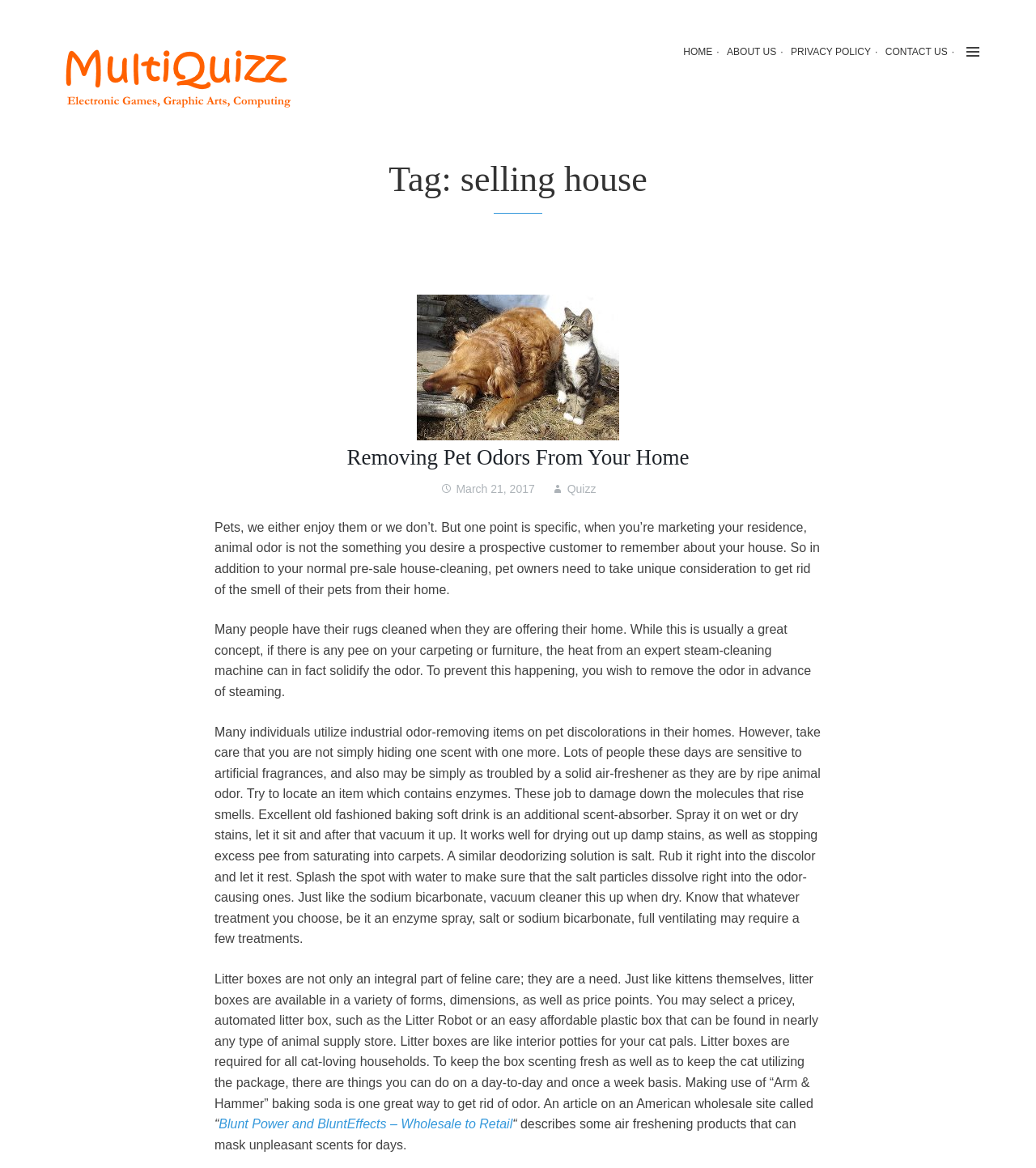Determine the bounding box for the described UI element: "Contact us".

[0.854, 0.04, 0.915, 0.049]